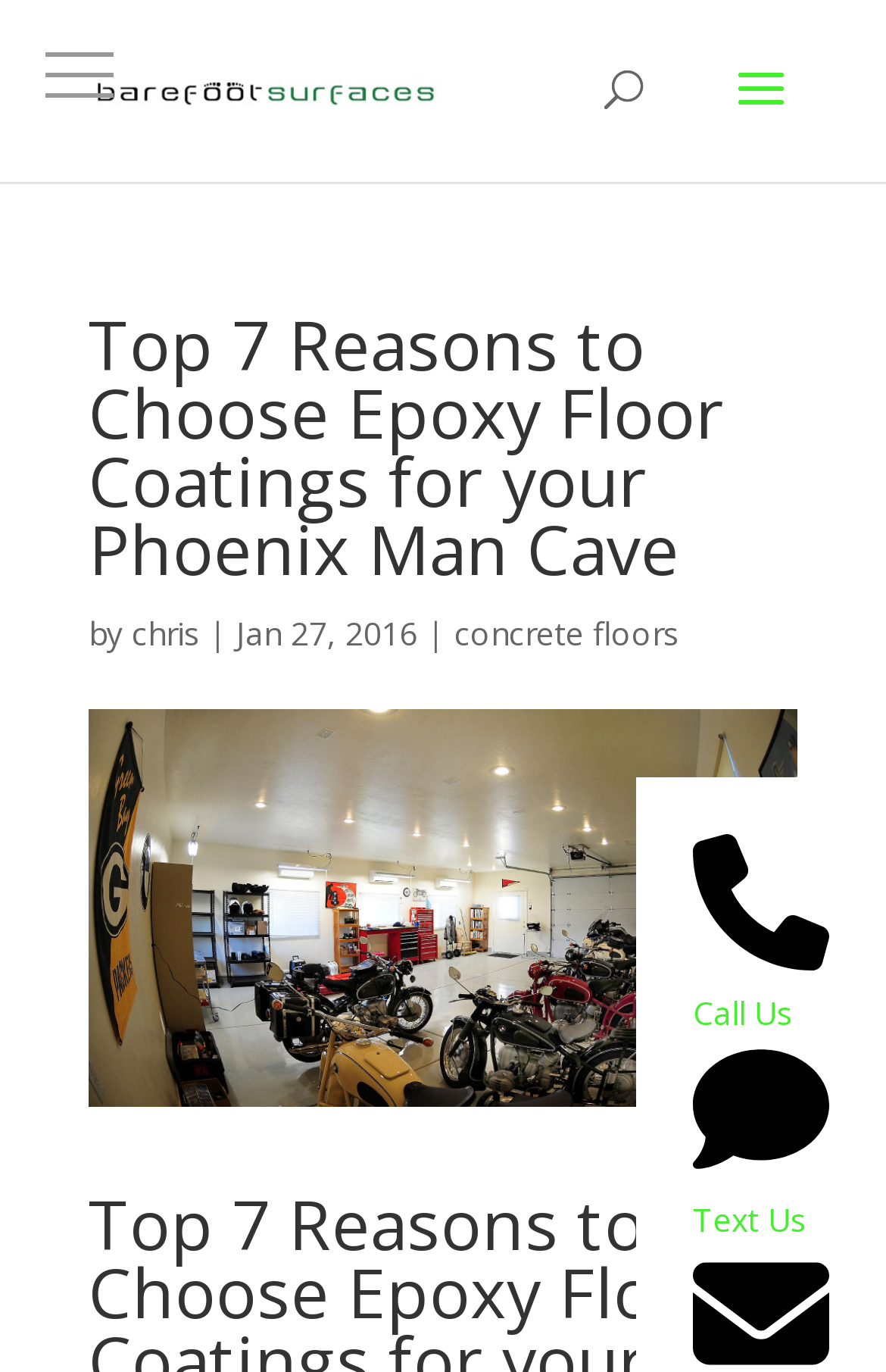Use a single word or phrase to answer the following:
What is the date of the article?

Jan 27, 2016